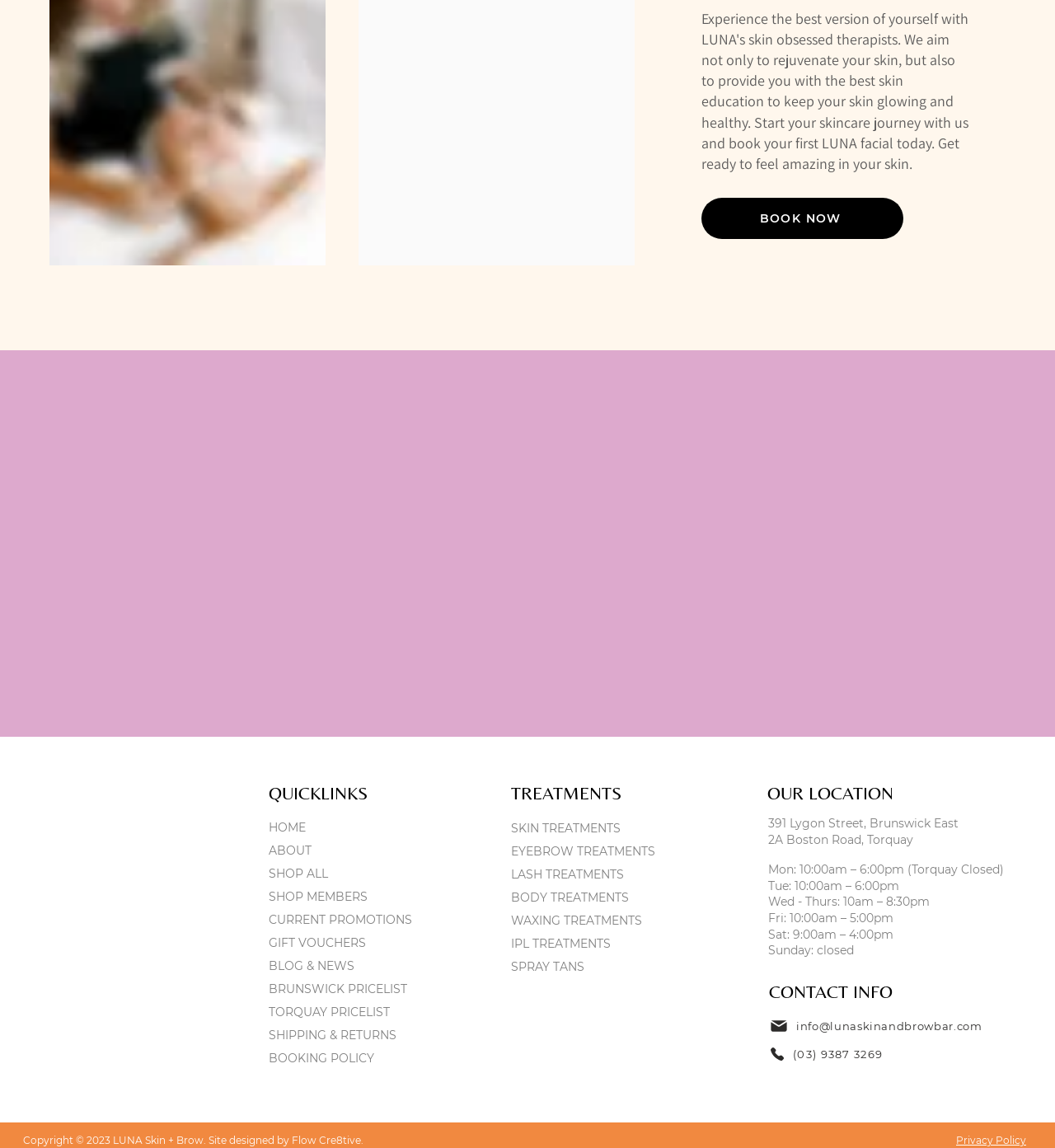Locate the bounding box coordinates of the element that should be clicked to execute the following instruction: "Explore trade opportunities".

None